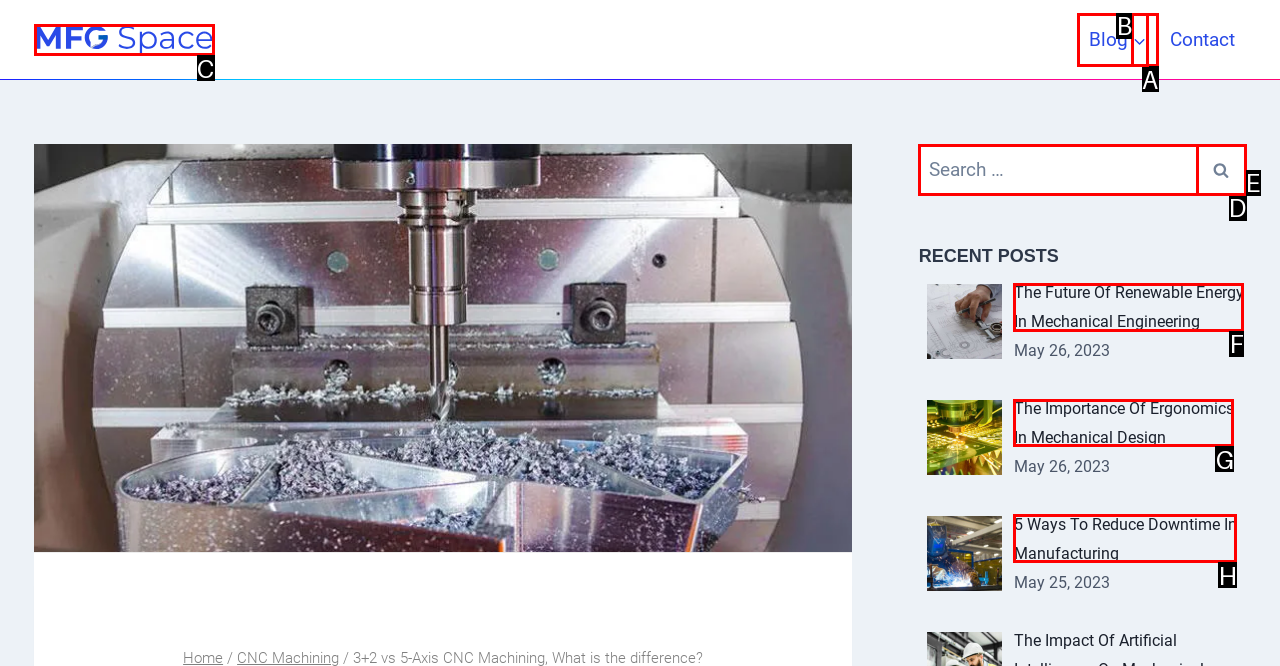Find the HTML element that corresponds to the description: aria-label="MFG Space". Indicate your selection by the letter of the appropriate option.

C